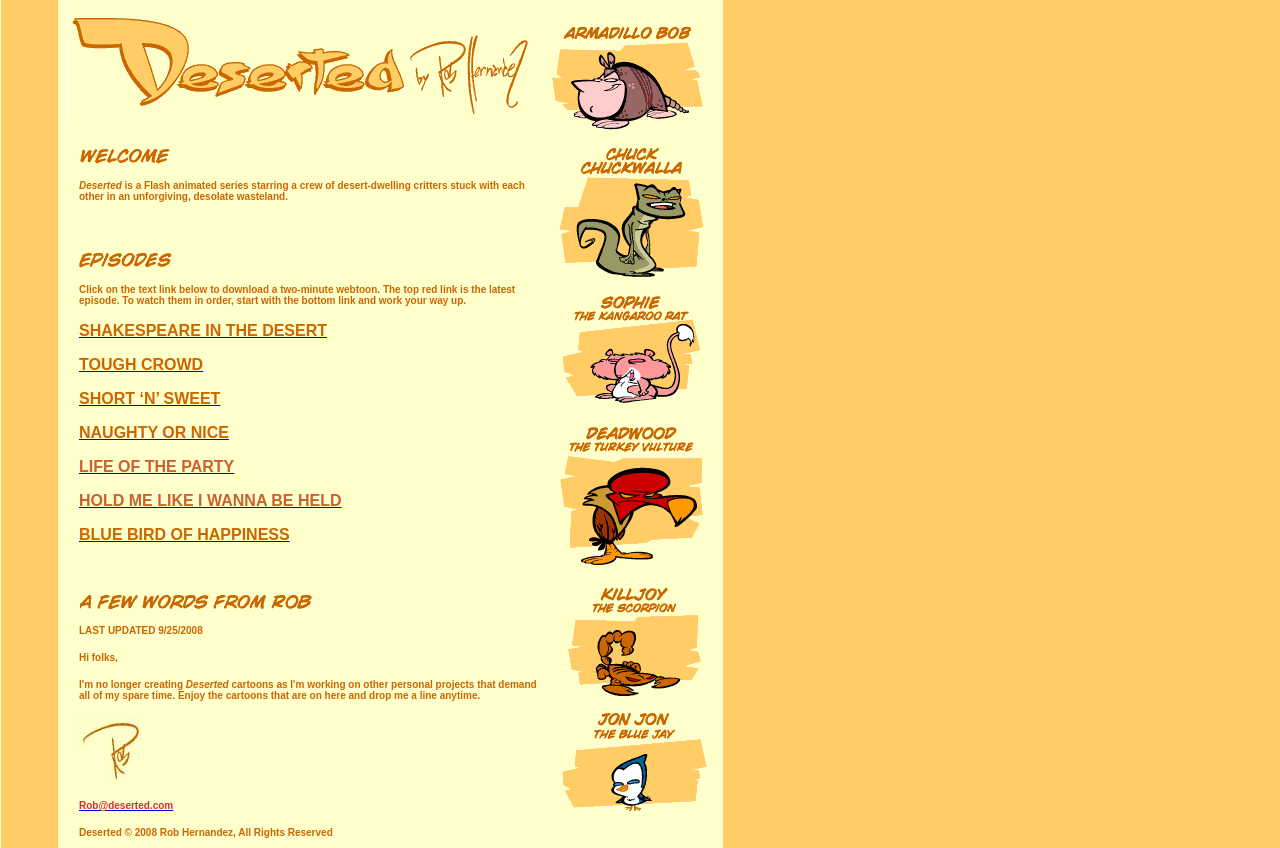Reply to the question below using a single word or brief phrase:
What is the name of the flash animated series?

Deserted